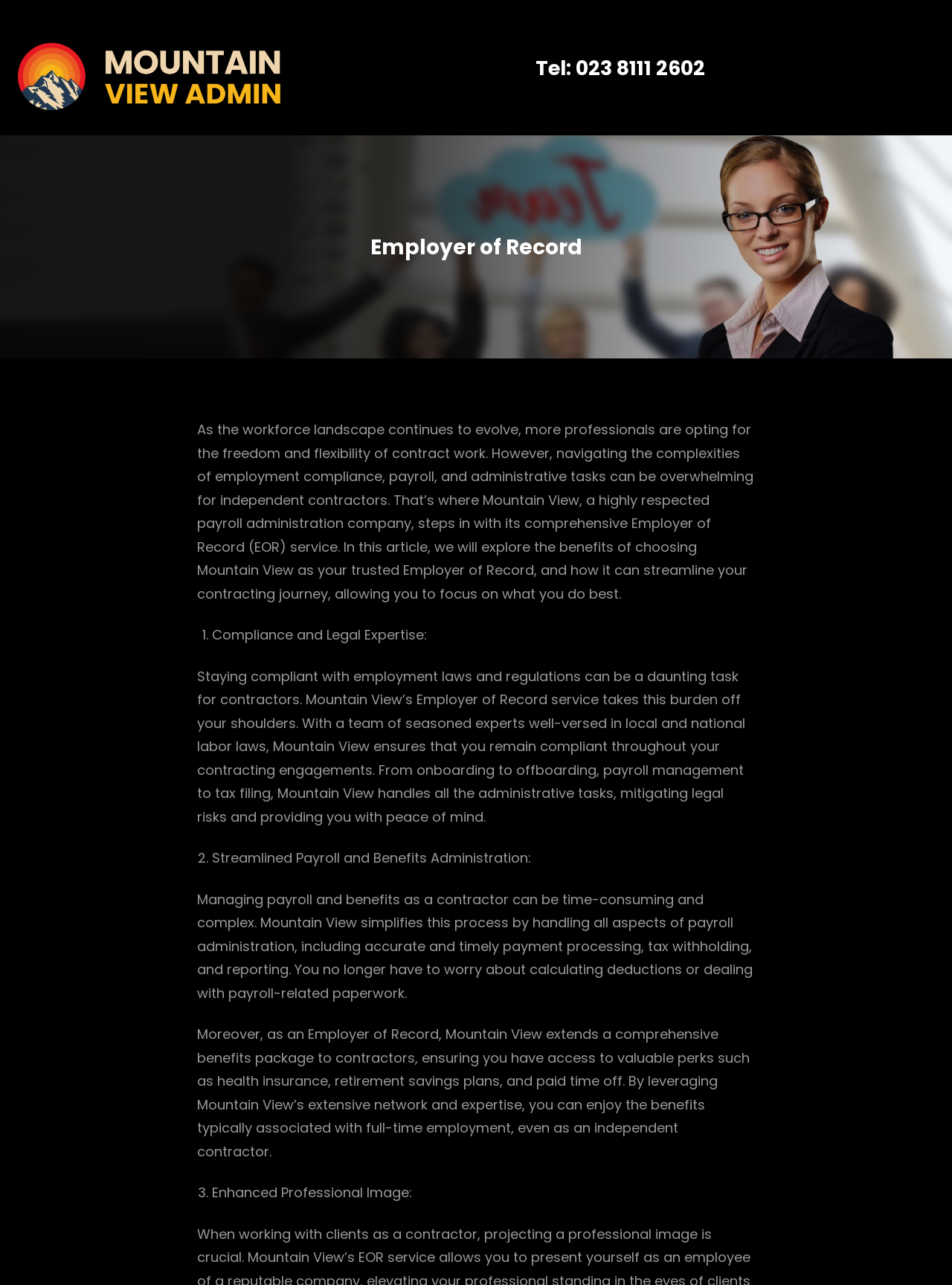How many benefits are mentioned for contractors?
Refer to the screenshot and answer in one word or phrase.

3